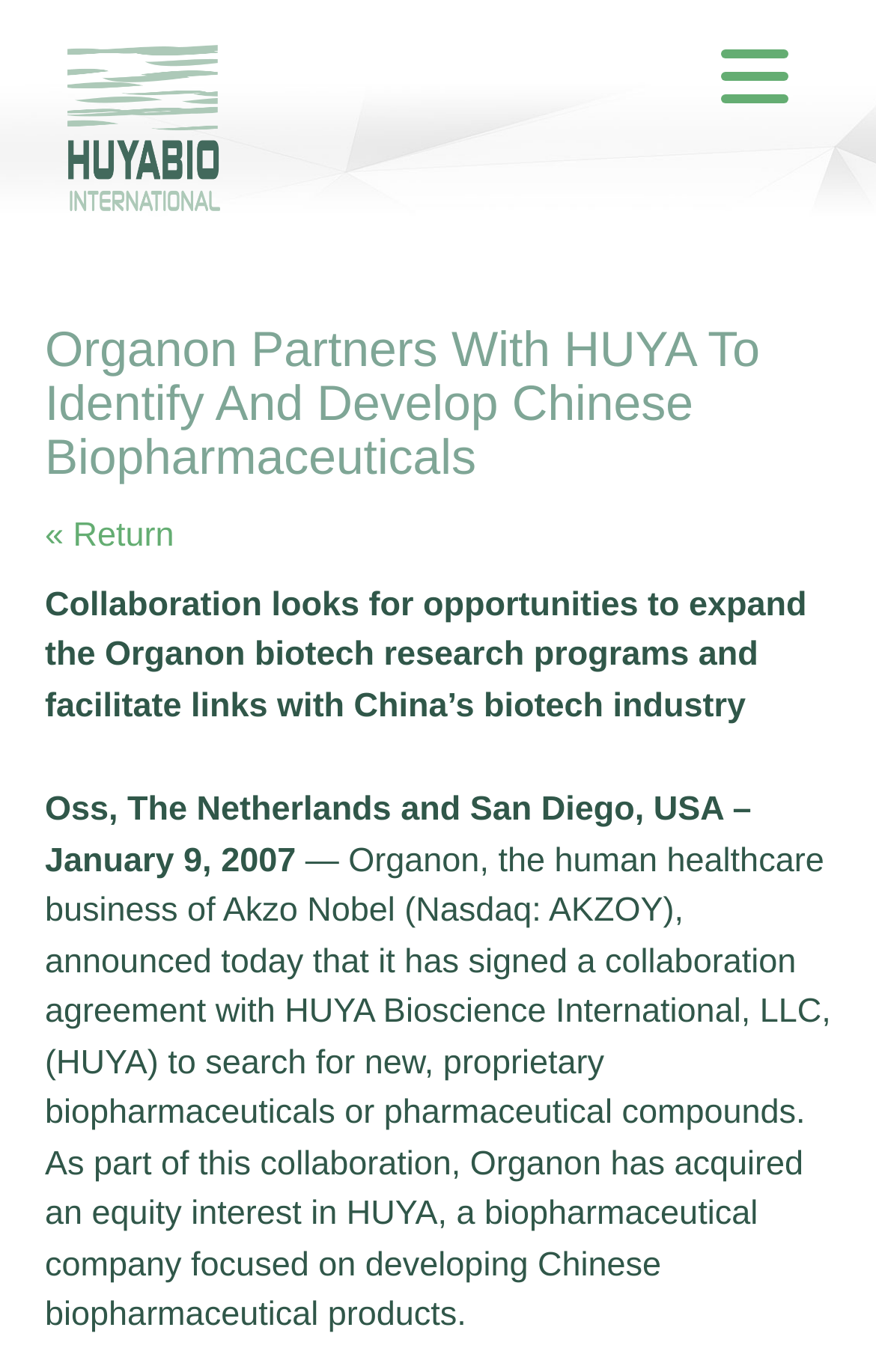Summarize the webpage comprehensively, mentioning all visible components.

The webpage is about HUYA Bioscience International, a leader in globalizing China's biopharma innovation. At the top left corner, there is a logo of HUYABIO International, which is also a clickable link. 

Below the logo, there is a header section that spans almost the entire width of the page. Within this section, there is a heading that reads "Organon Partners With HUYA To Identify And Develop Chinese Biopharmaceuticals" and a link to "« Return" on the right side of the heading.

Under the header section, there are three paragraphs of text. The first paragraph explains that the collaboration aims to expand Organon's biotech research programs and facilitate links with China's biotech industry. The second paragraph provides the date and location of the announcement, which is January 9, 2007, in Oss, The Netherlands, and San Diego, USA. The third and longest paragraph describes the collaboration agreement between Organon and HUYA Bioscience International, including Organon's acquisition of an equity interest in HUYA.